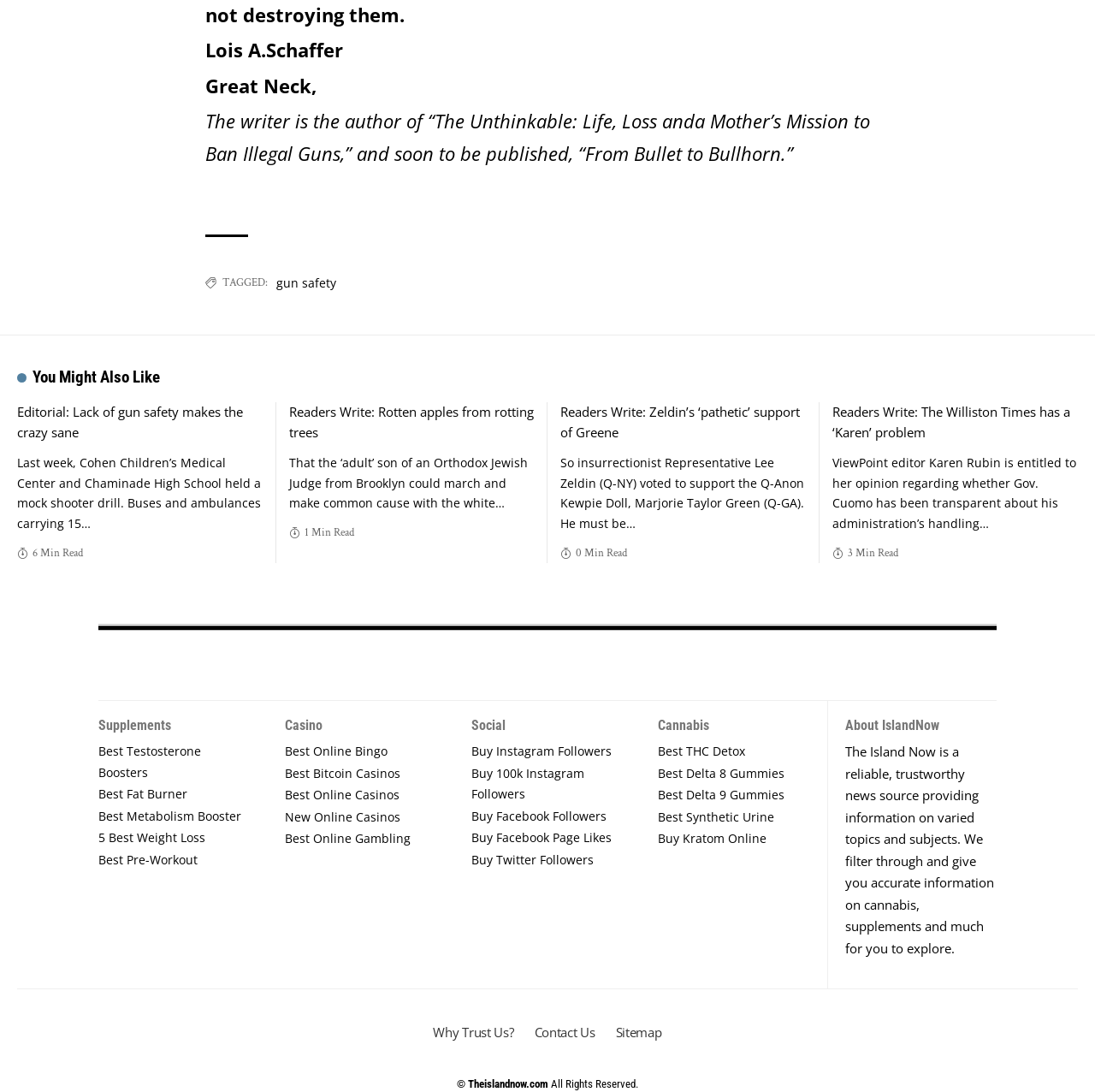Answer the question briefly using a single word or phrase: 
How many 'Readers Write' articles are listed?

4